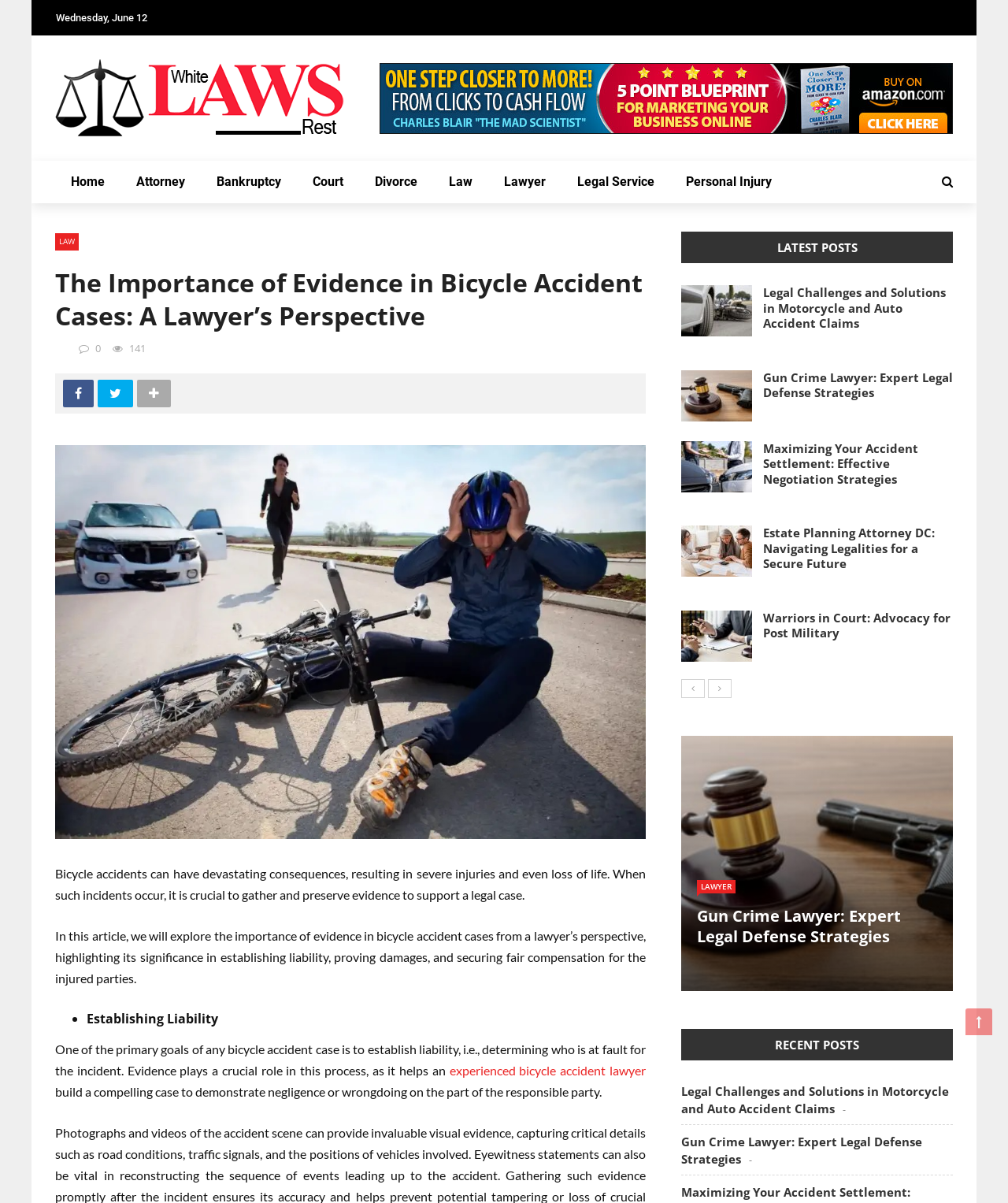Extract the main title from the webpage and generate its text.

The Importance of Evidence in Bicycle Accident Cases: A Lawyer’s Perspective